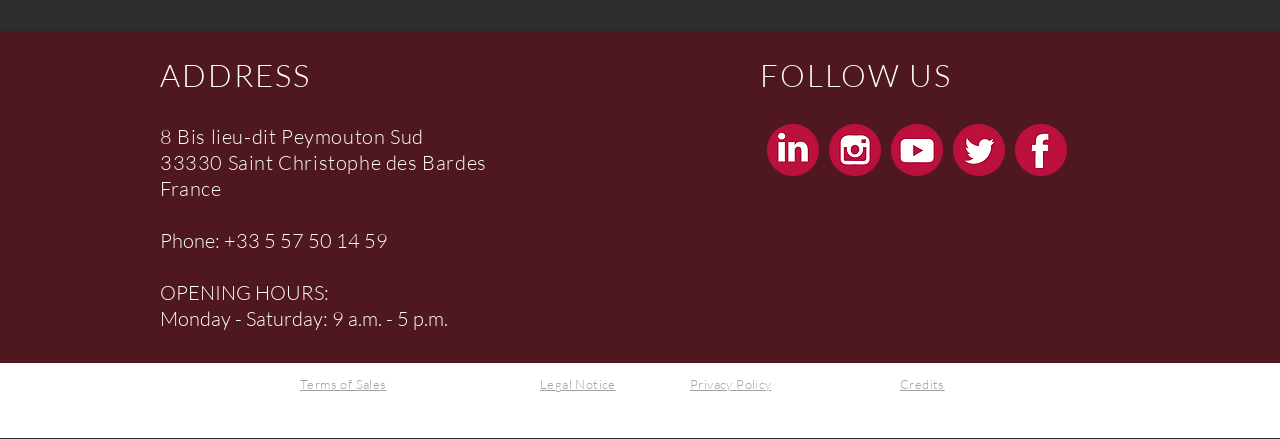Using the provided element description: "Credits", identify the bounding box coordinates. The coordinates should be four floats between 0 and 1 in the order [left, top, right, bottom].

[0.703, 0.858, 0.738, 0.894]